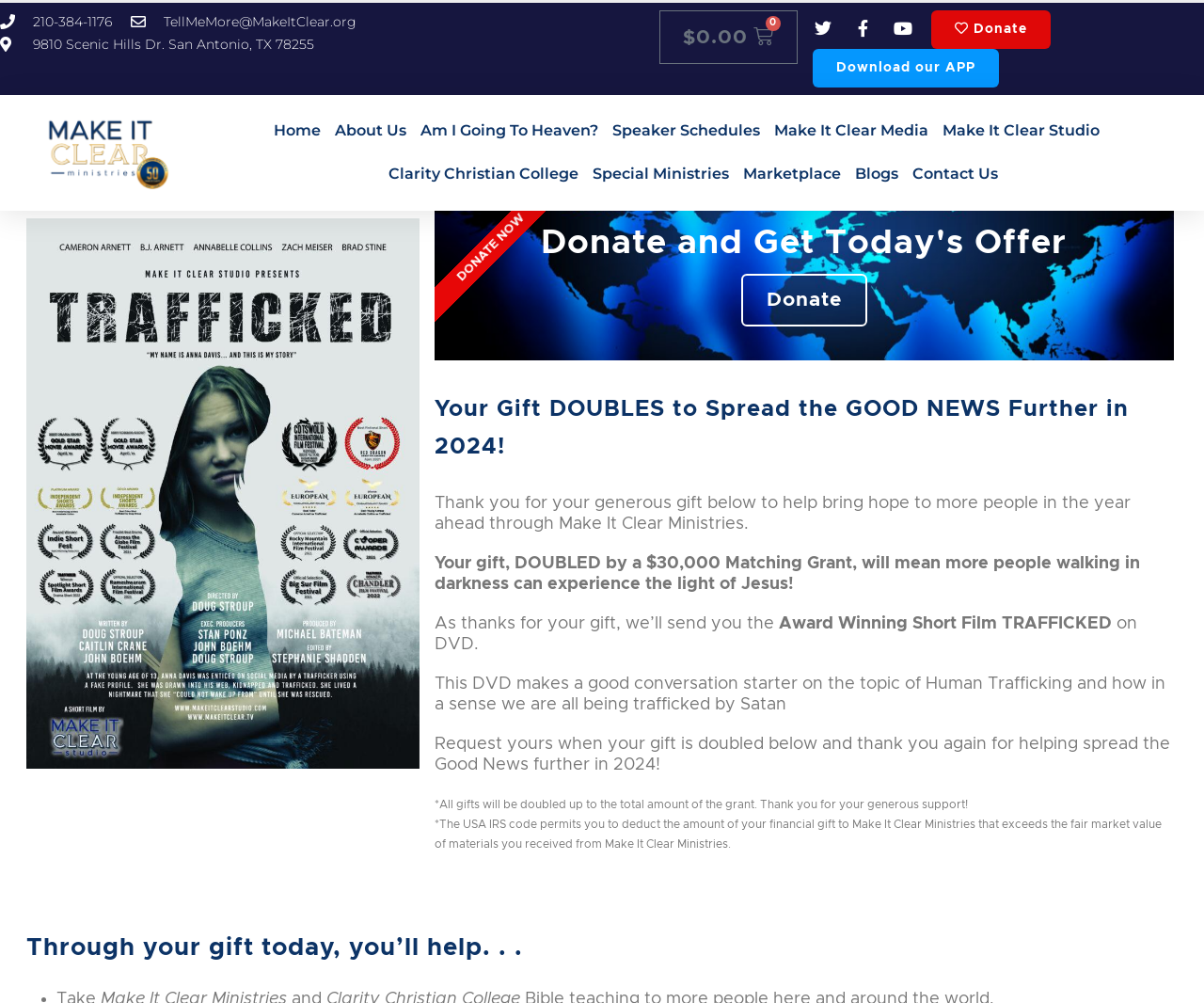What is the maximum amount of the matching grant?
Use the information from the image to give a detailed answer to the question.

I found the answer by reading the static text elements on the webpage, which mention that the donation will be doubled by a $30,000 matching grant.